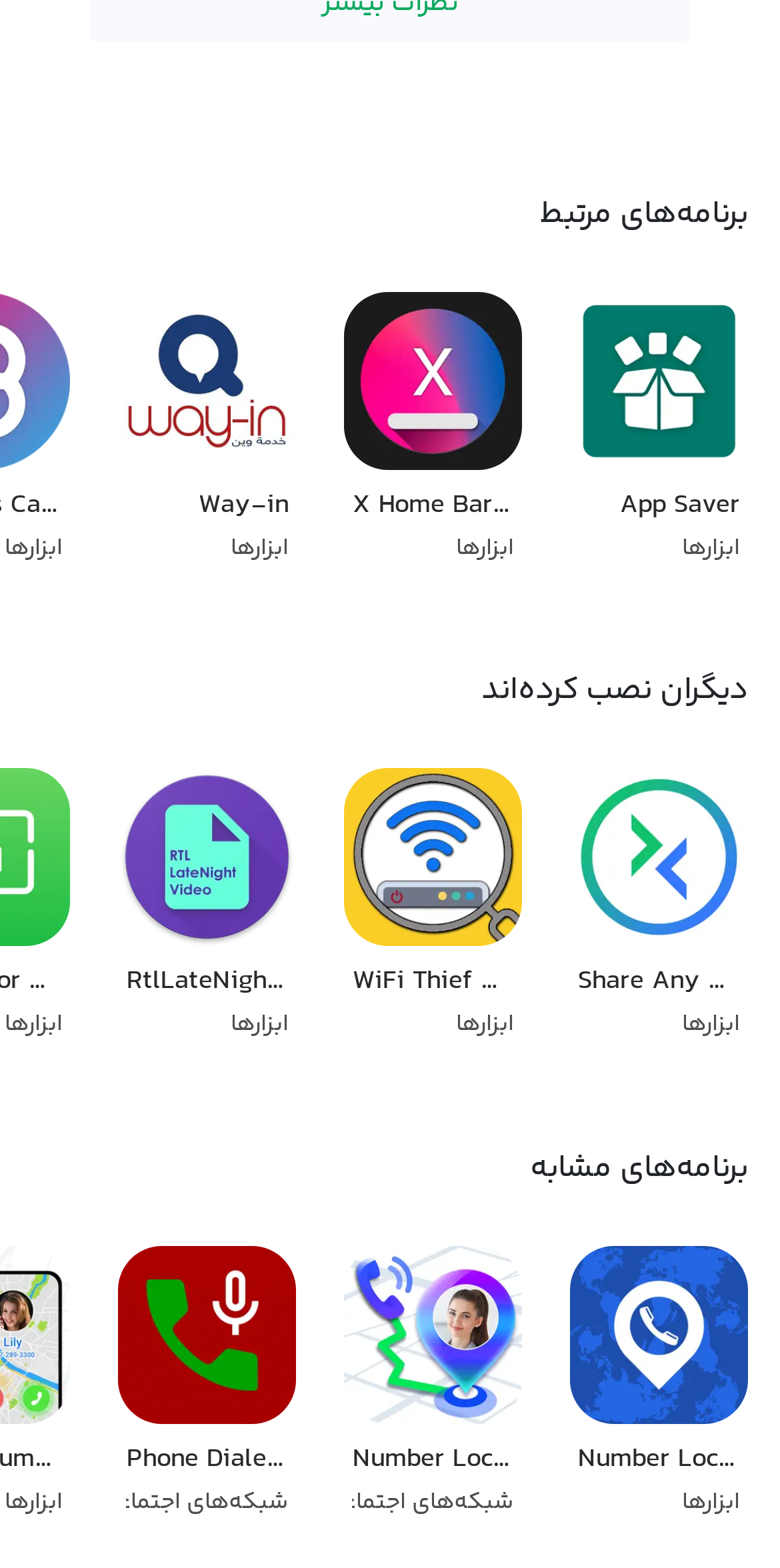Please identify the bounding box coordinates of the element on the webpage that should be clicked to follow this instruction: "Check Number Locator & Number Detail app". The bounding box coordinates should be given as four float numbers between 0 and 1, formatted as [left, top, right, bottom].

[0.711, 0.784, 0.979, 0.991]